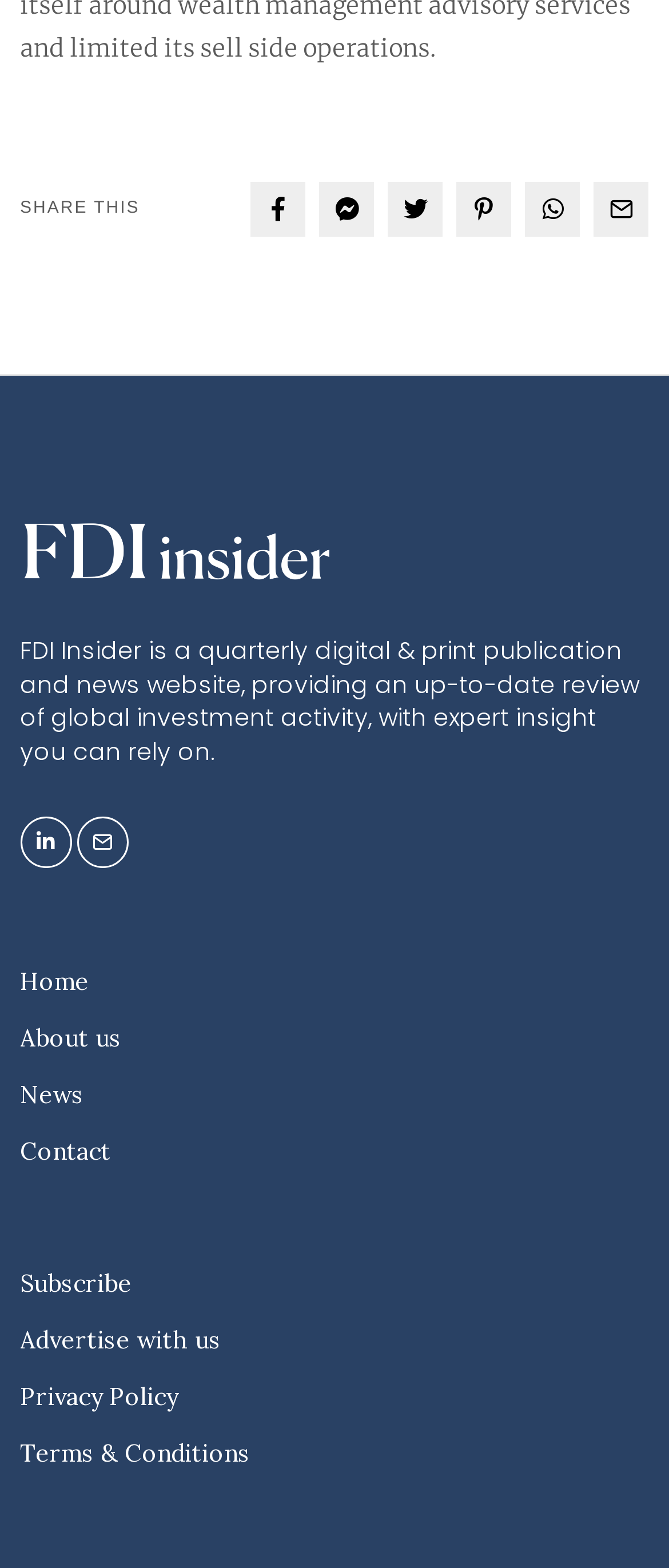What is the name of the publication?
Please provide a single word or phrase as your answer based on the screenshot.

FDI Insider